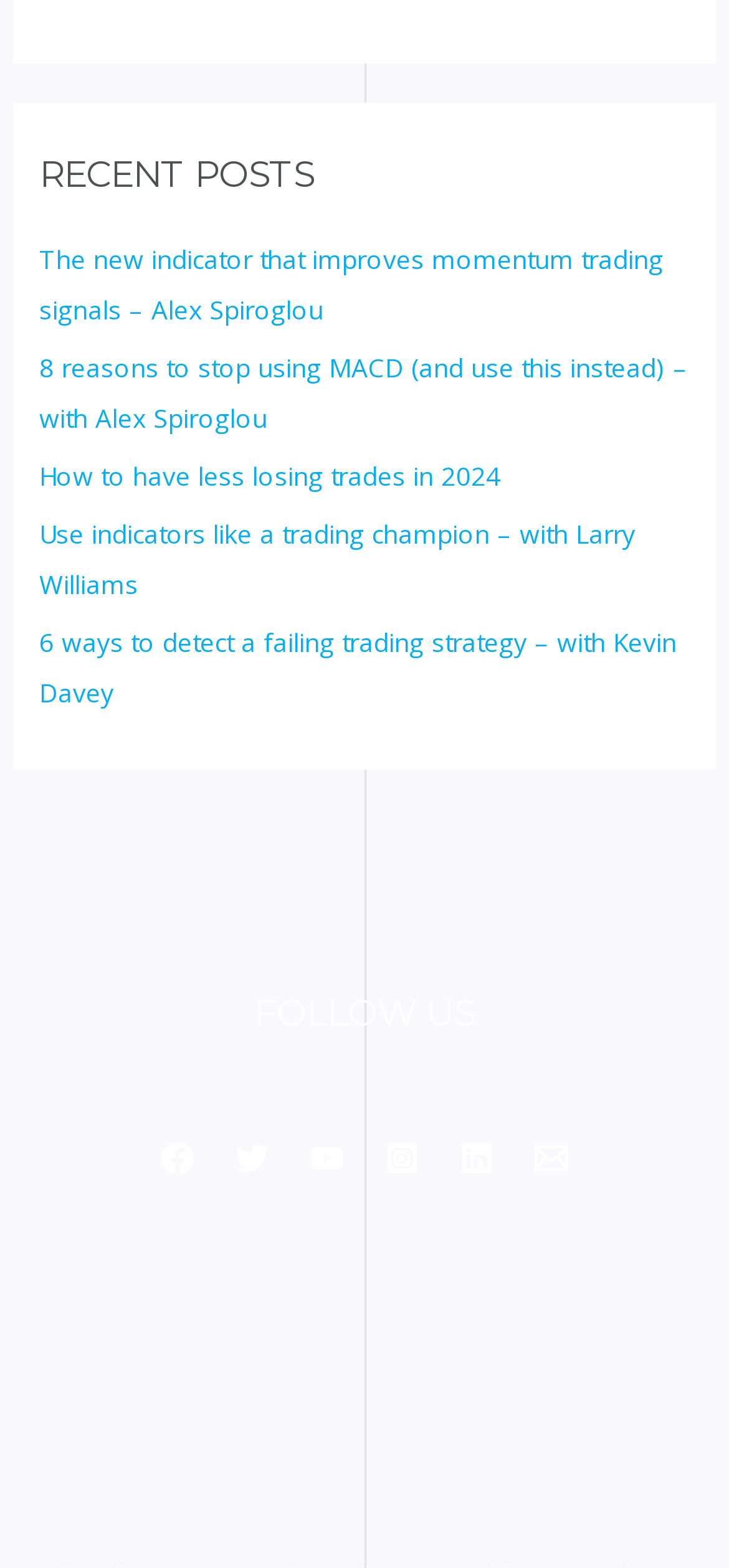Please find the bounding box coordinates for the clickable element needed to perform this instruction: "Read about having less losing trades in 2024".

[0.054, 0.292, 0.687, 0.314]